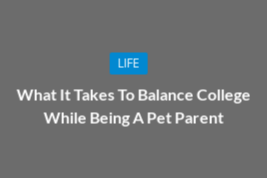Can you look at the image and give a comprehensive answer to the question:
What is the topic of the article?

The title 'What It Takes To Balance College While Being A Pet Parent' suggests that the article offers insights and tips for students who juggle academic commitments with the joys and responsibilities of pet ownership.